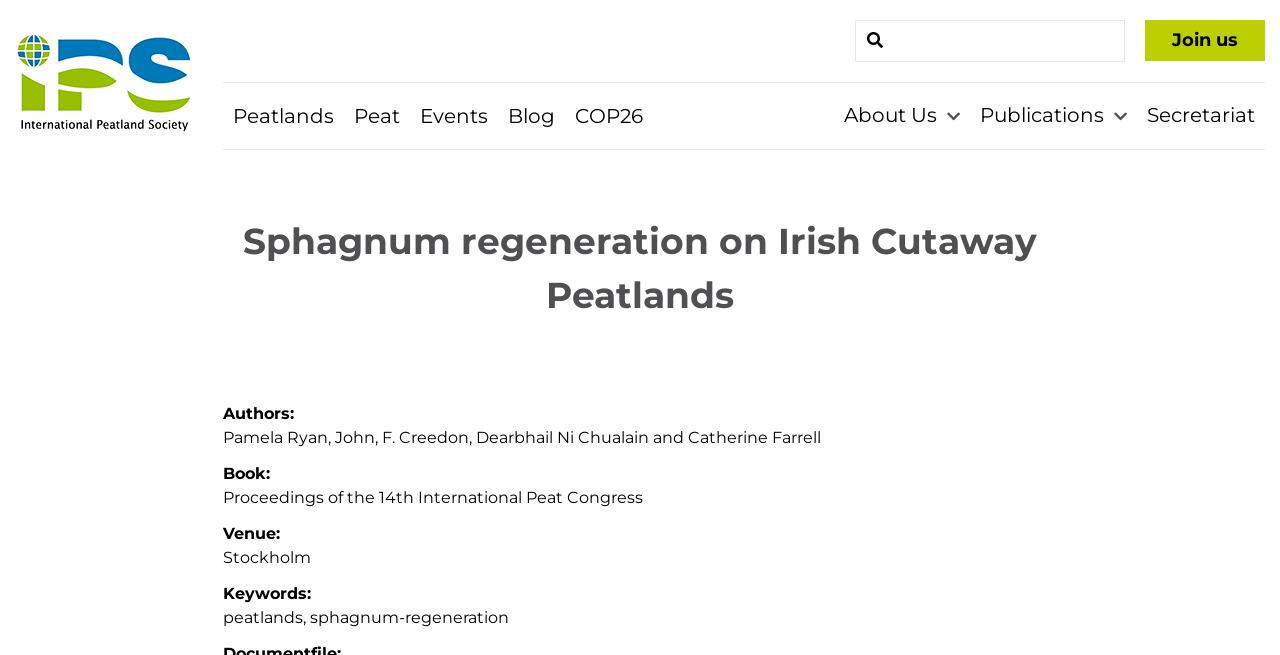Bounding box coordinates are to be given in the format (top-left x, top-left y, bottom-right x, bottom-right y). All values must be floating point numbers between 0 and 1. Provide the bounding box coordinate for the UI element described as: International Peatland Society

[0.012, 0.049, 0.165, 0.211]